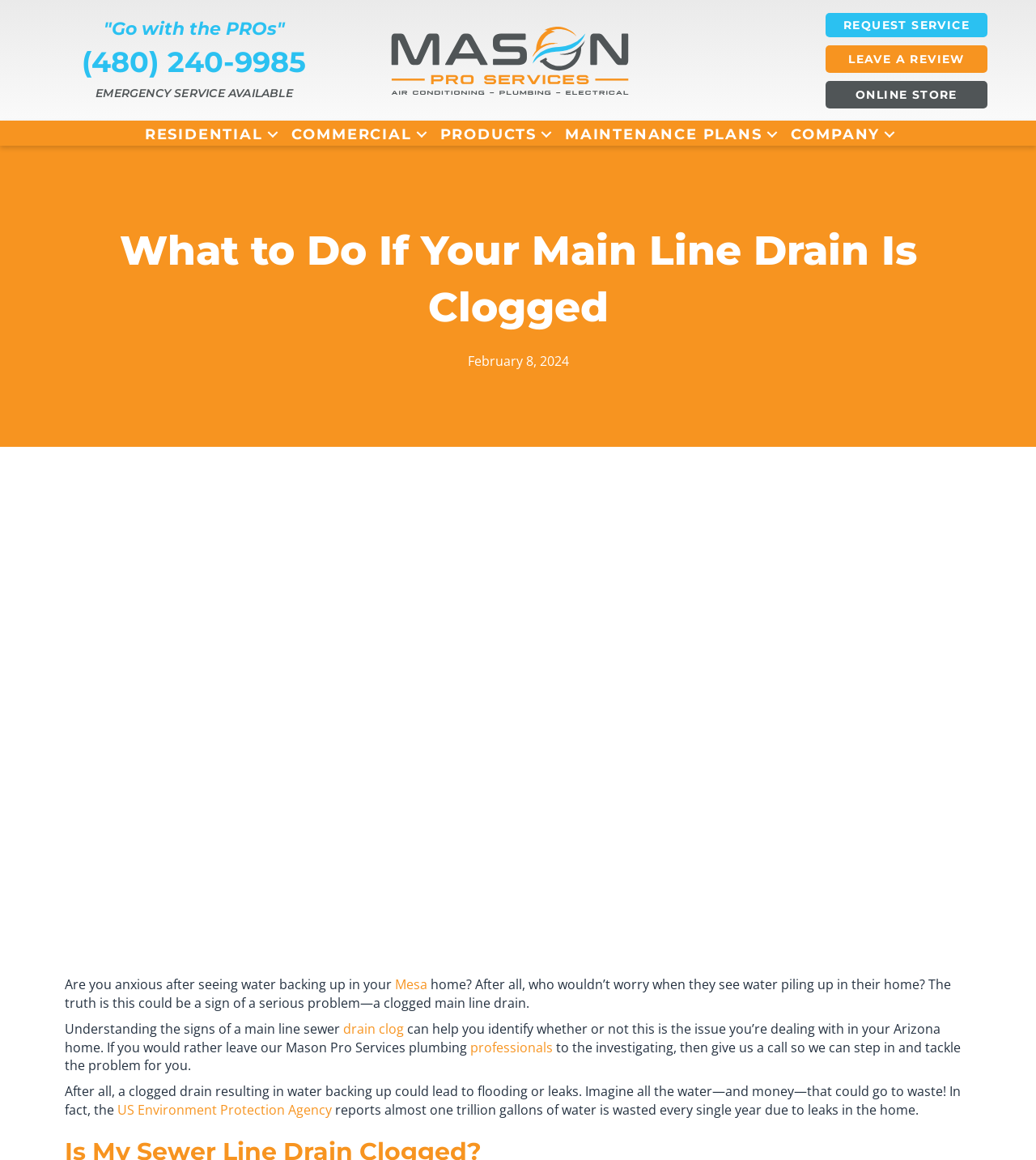Please locate and generate the primary heading on this webpage.

What to Do If Your Main Line Drain Is Clogged